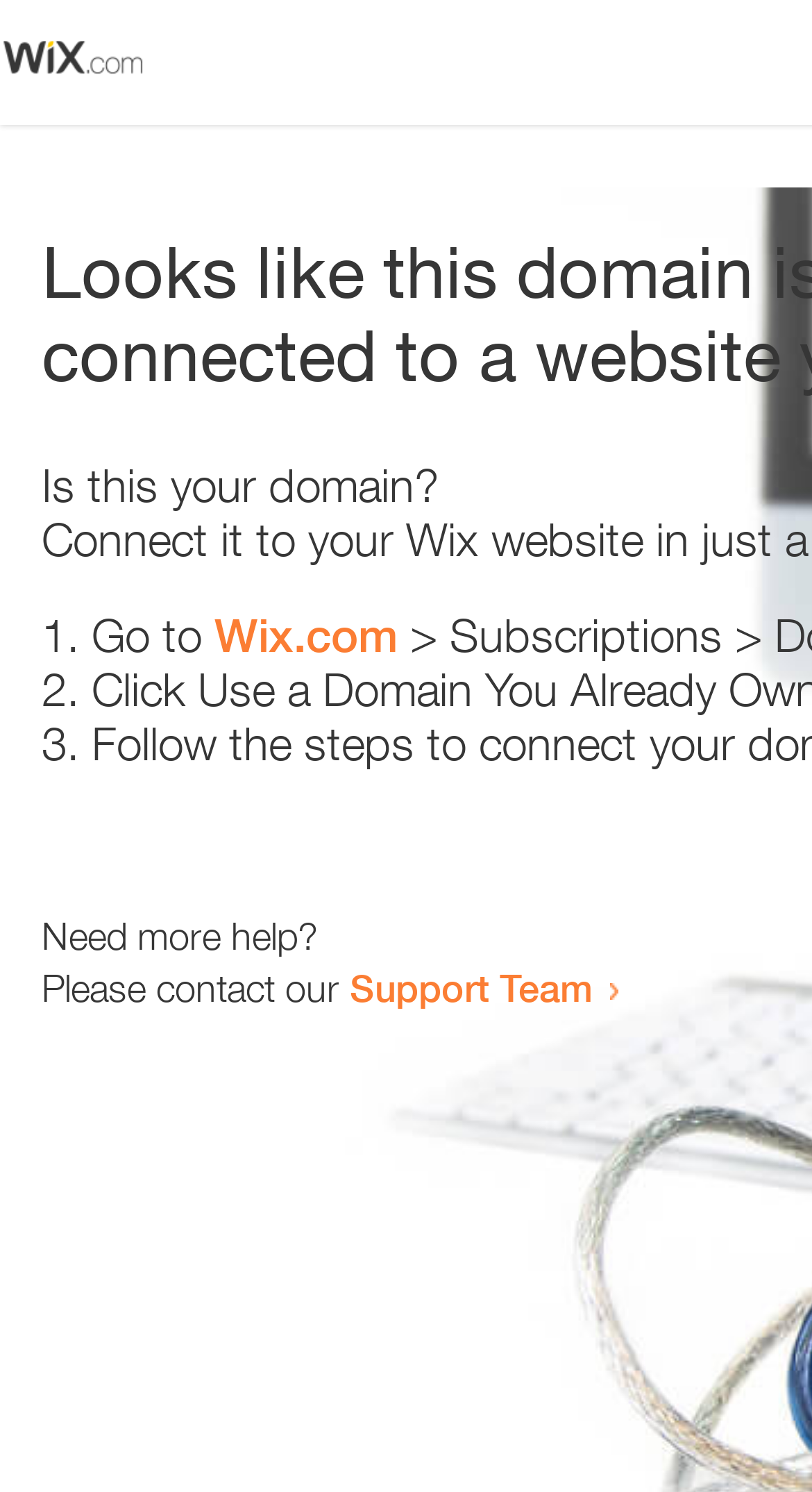Please find and report the primary heading text from the webpage.

Looks like this domain isn't
connected to a website yet